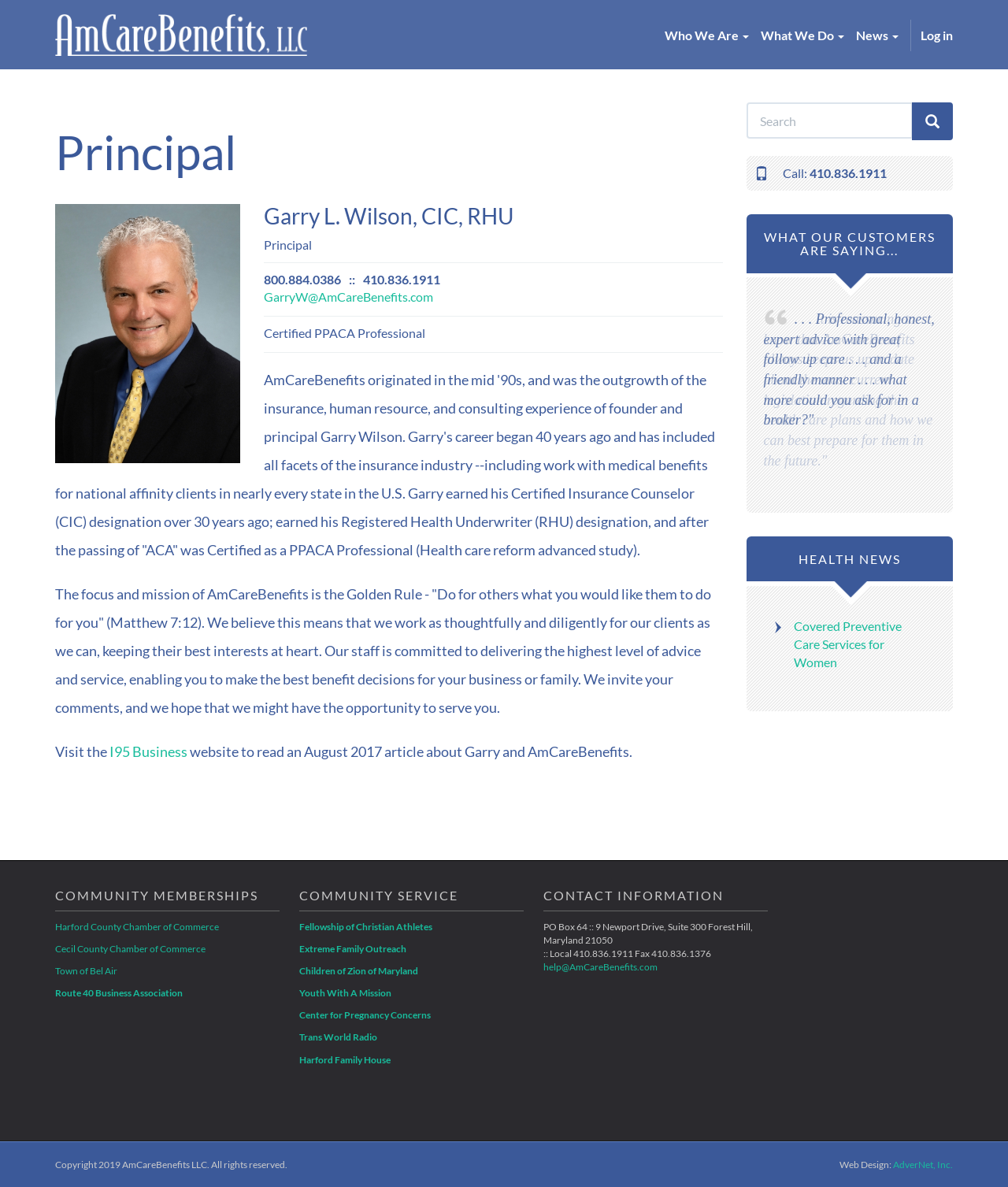What is the topic of the article mentioned in the webpage?
Observe the image and answer the question with a one-word or short phrase response.

Health care reform